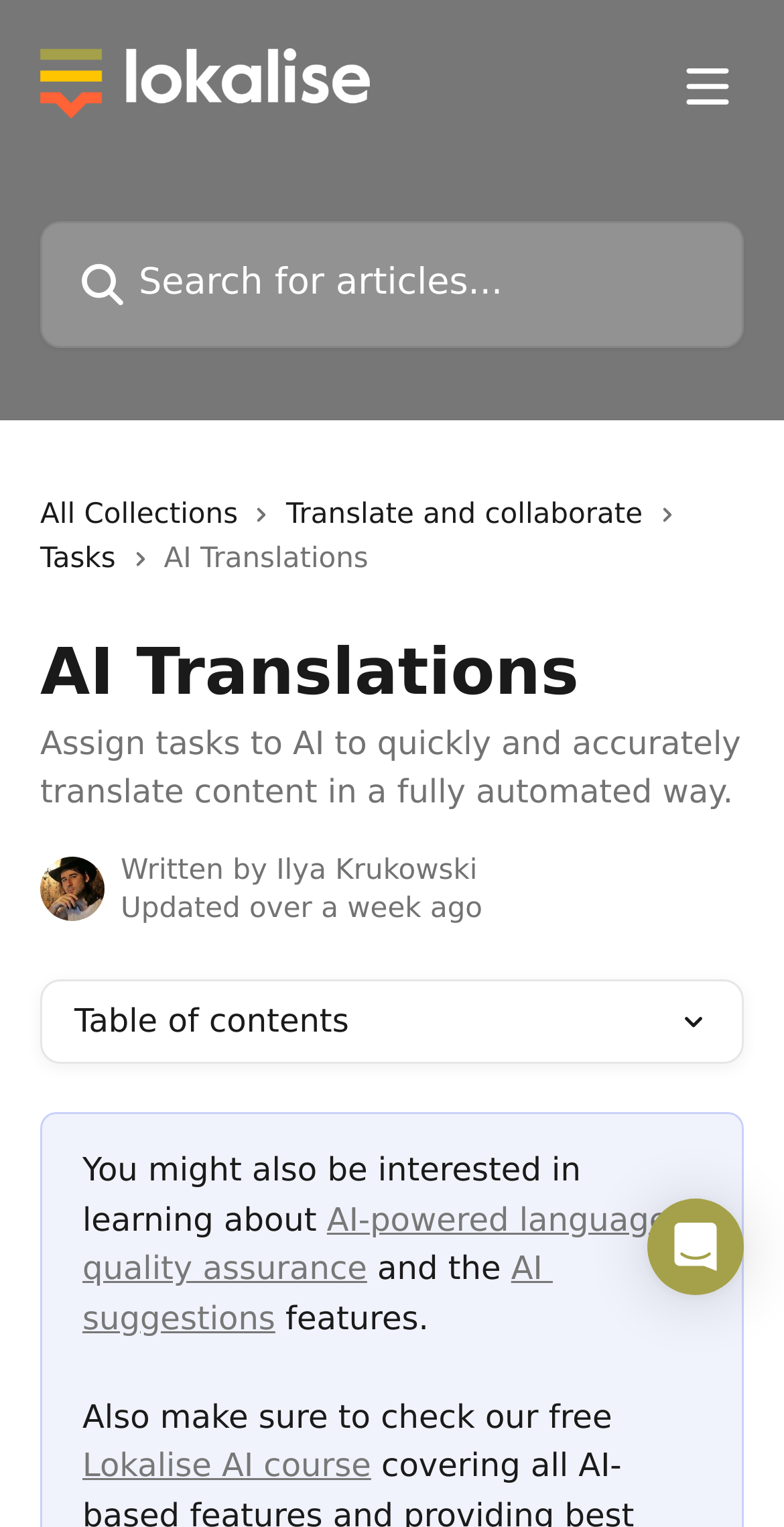Generate a thorough explanation of the webpage's elements.

The webpage is about AI translations and is part of the Lokalise Docs. At the top, there is a header section with a logo of Lokalise Docs on the left, a button to open a menu on the right, and a search bar in the middle. Below the header, there are three links: "All Collections", "Translate and collaborate", and "Tasks", each accompanied by an icon.

The main content of the page is divided into two sections. The first section has a heading "AI Translations" and a paragraph of text that describes the purpose of assigning tasks to AI for quick and accurate translation. Below this, there is an author's avatar and information about the author, including the date the content was updated.

The second section appears to be a table of contents, with a heading and an icon. Below this, there are suggestions for related topics, including links to "AI-powered language quality assurance" and "AI suggestions". There is also a mention of a free Lokalise AI course.

At the bottom right of the page, there is a button to open the Intercom Messenger.